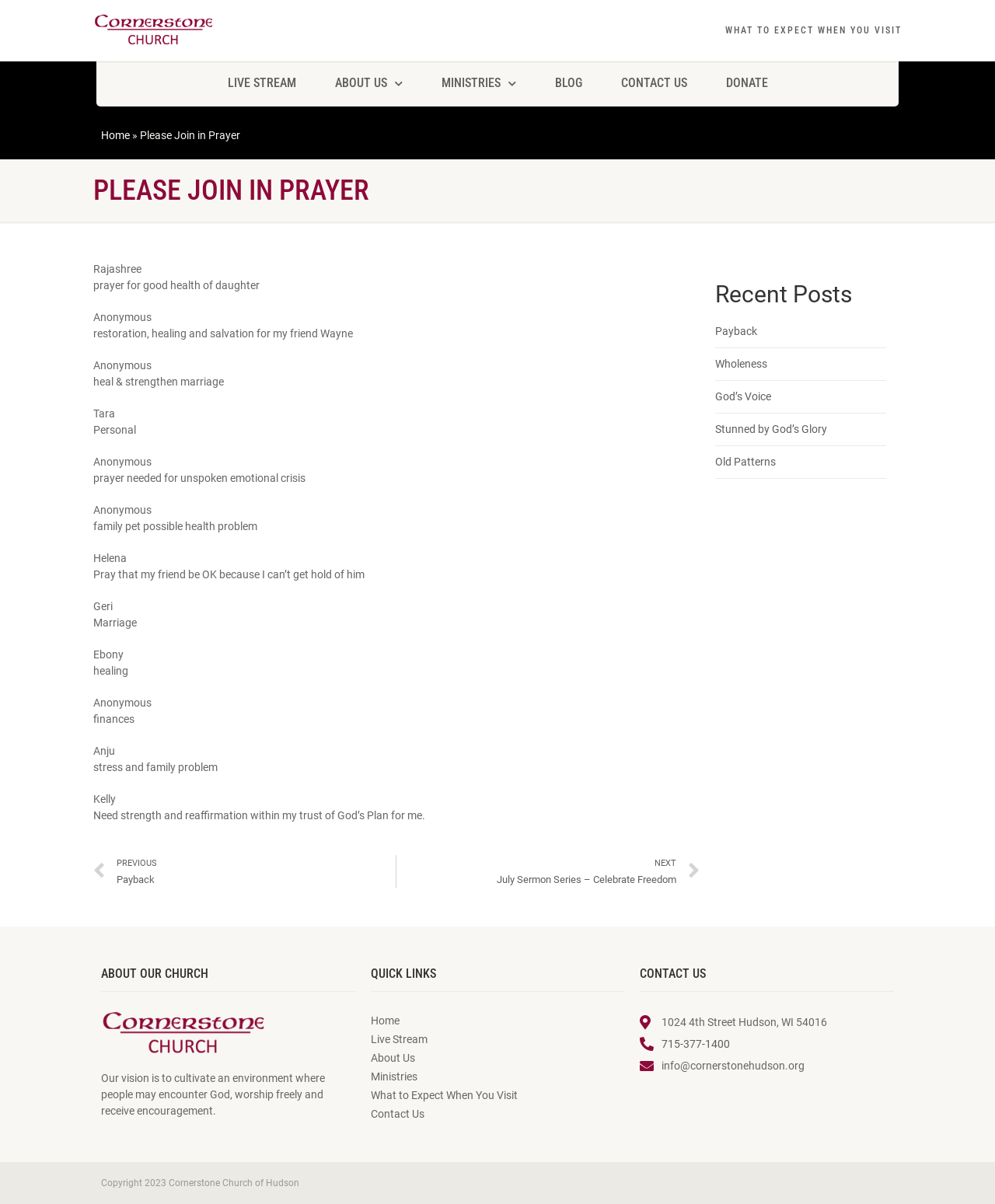Offer a thorough description of the webpage.

This webpage appears to be the website of Cornerstone Church of Hudson, a religious organization. At the top of the page, there is a navigation menu with links to various sections of the website, including "What to Expect When You Visit", "Live Stream", "About Us", "Ministries", "Blog", "Contact Us", and "Donate".

Below the navigation menu, there is a heading that reads "Please Join in Prayer" followed by a list of prayer requests from individuals. Each request includes the person's name and a brief description of their prayer need, such as "Rajashree prayer for good health of daughter" or "Tara Personal Anonymous prayer needed for unspoken emotional crisis". There are approximately 15 prayer requests listed.

To the right of the prayer requests, there is a section with links to recent blog posts, including "Payback", "Wholeness", "God's Voice", and "Stunned by God's Glory". Below this section, there is a heading that reads "ABOUT OUR CHURCH" followed by a brief description of the church's vision.

Further down the page, there is a section with quick links to various parts of the website, including "Home", "Live Stream", "About Us", "Ministries", and "Contact Us". Below this section, there is a heading that reads "CONTACT US" followed by the church's address, phone number, and email address.

At the very bottom of the page, there is a copyright notice that reads "Copyright 2023 Cornerstone Church of Hudson".